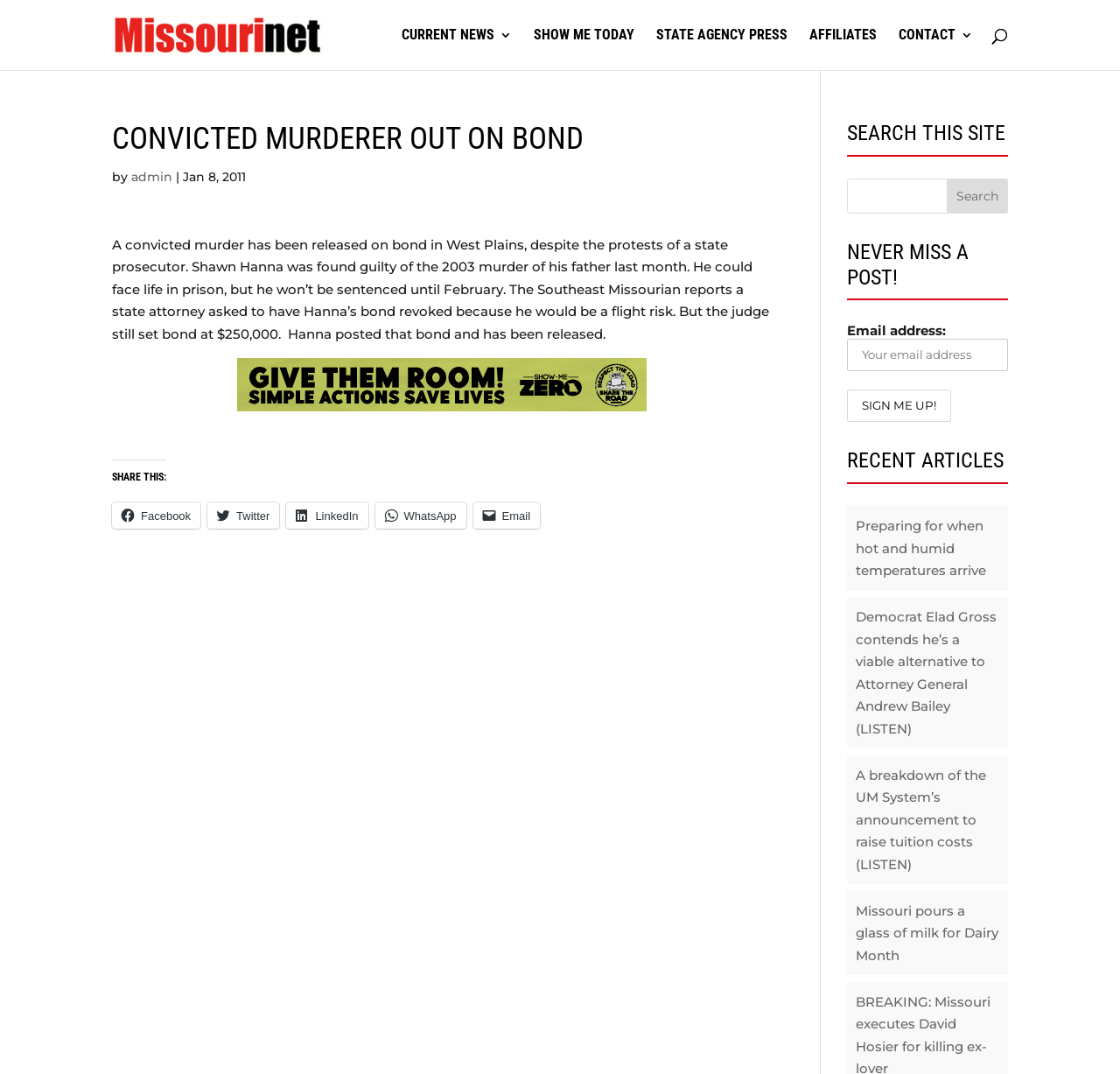What is the purpose of the search bar?
Using the image as a reference, give a one-word or short phrase answer.

To search the website